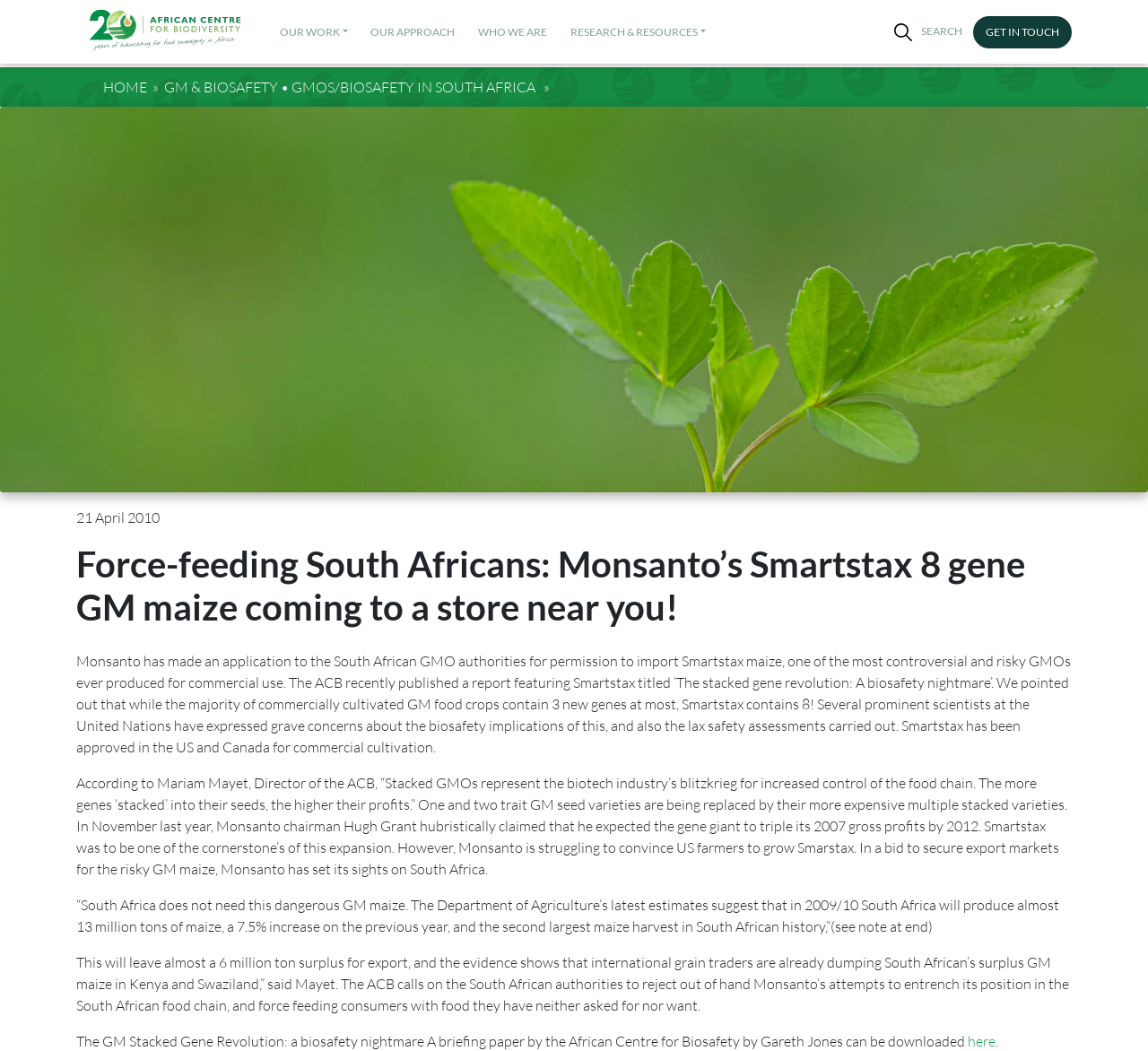Please locate the bounding box coordinates of the element that needs to be clicked to achieve the following instruction: "Get in touch with the organization". The coordinates should be four float numbers between 0 and 1, i.e., [left, top, right, bottom].

[0.848, 0.018, 0.934, 0.049]